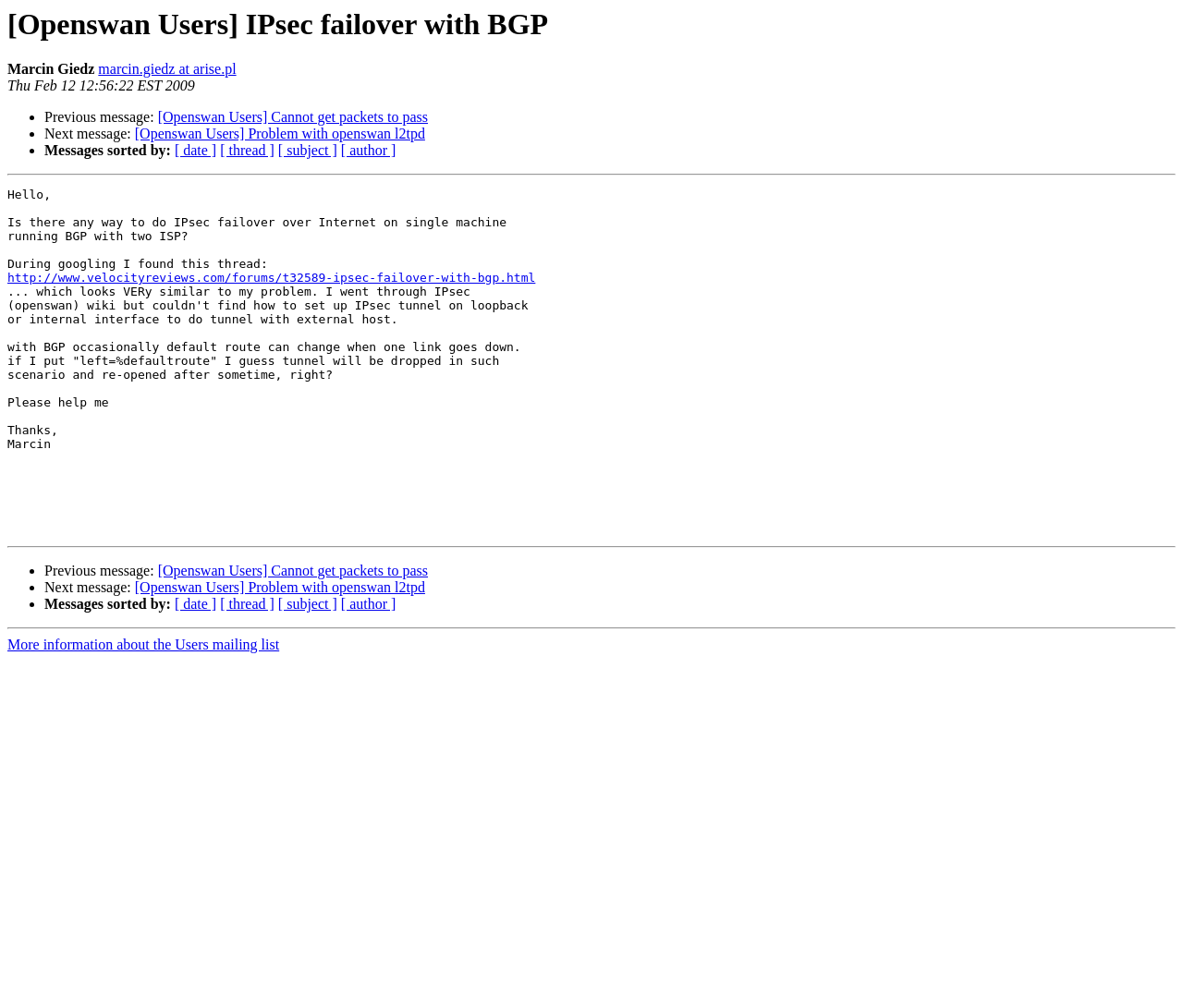Point out the bounding box coordinates of the section to click in order to follow this instruction: "Sort messages by date".

[0.148, 0.142, 0.183, 0.157]